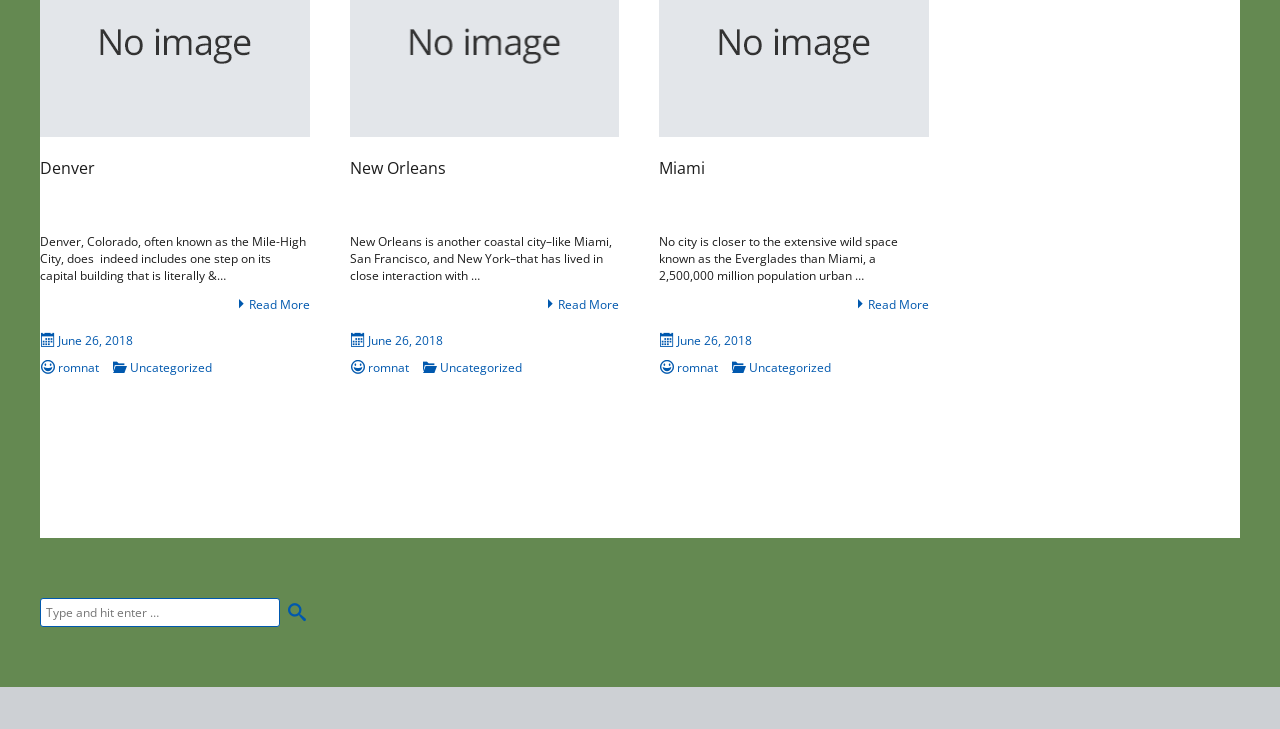What city is known as the Mile-High City?
Provide an in-depth and detailed answer to the question.

I found the answer by looking at the first header element, which contains the text 'Denver' and a description that mentions 'the Mile-High City'.